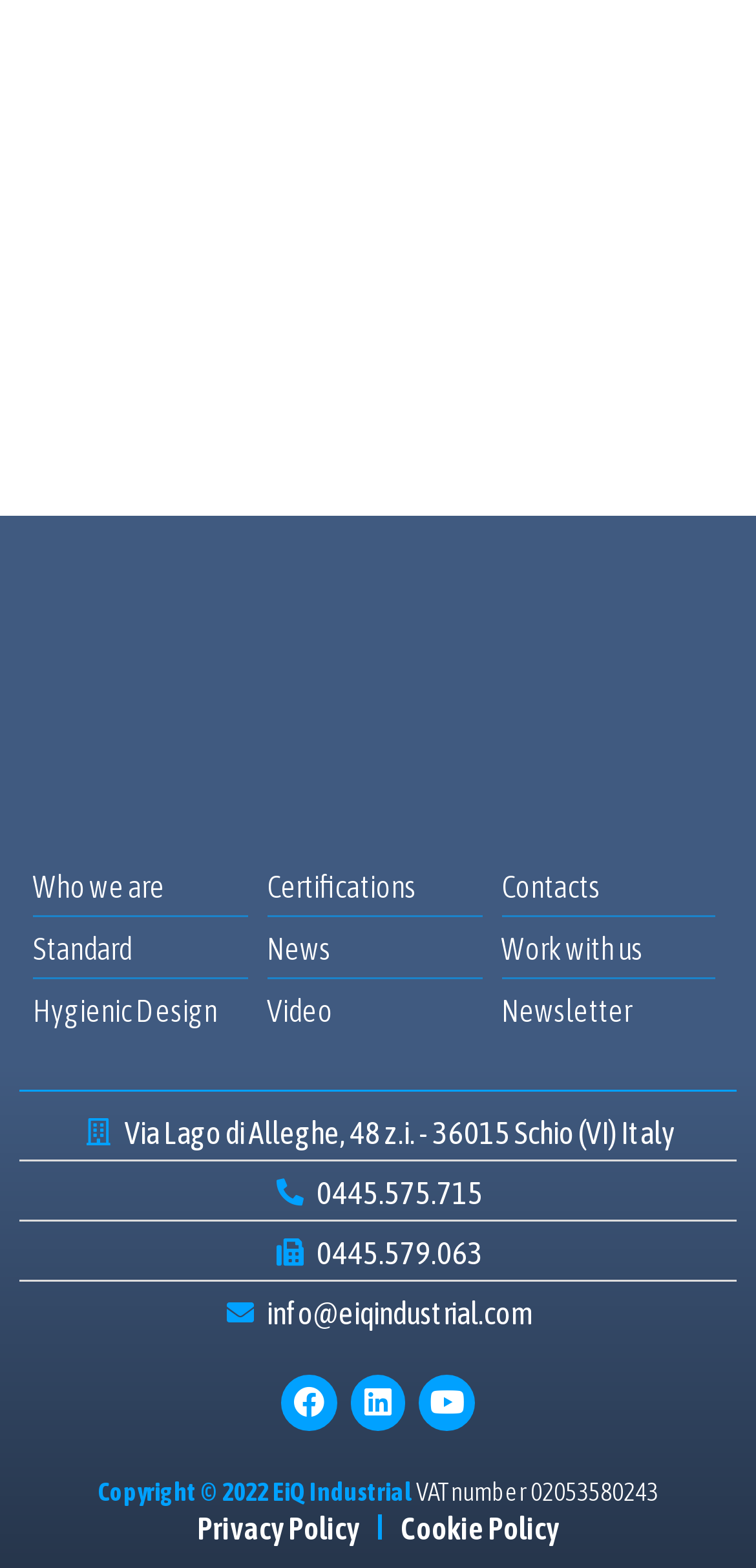Please provide the bounding box coordinates in the format (top-left x, top-left y, bottom-right x, bottom-right y). Remember, all values are floating point numbers between 0 and 1. What is the bounding box coordinate of the region described as: Privacy Policy

[0.26, 0.959, 0.476, 0.989]